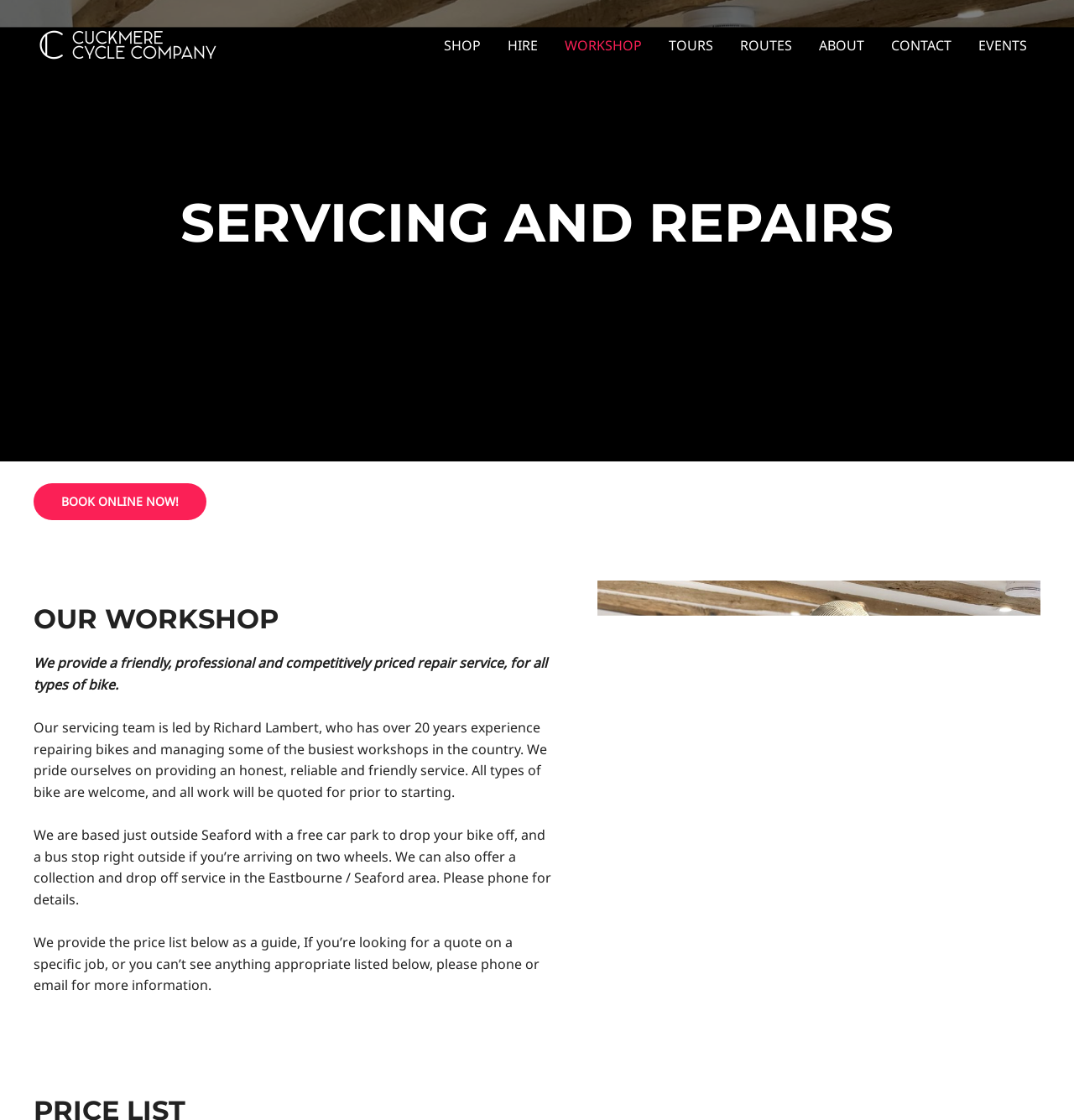What services does the workshop provide?
Answer the question with as much detail as you can, using the image as a reference.

The workshop provides a friendly, professional, and competitively priced repair service, as stated in the text 'We provide a friendly, professional and competitively priced repair service, for all types of bike.'.